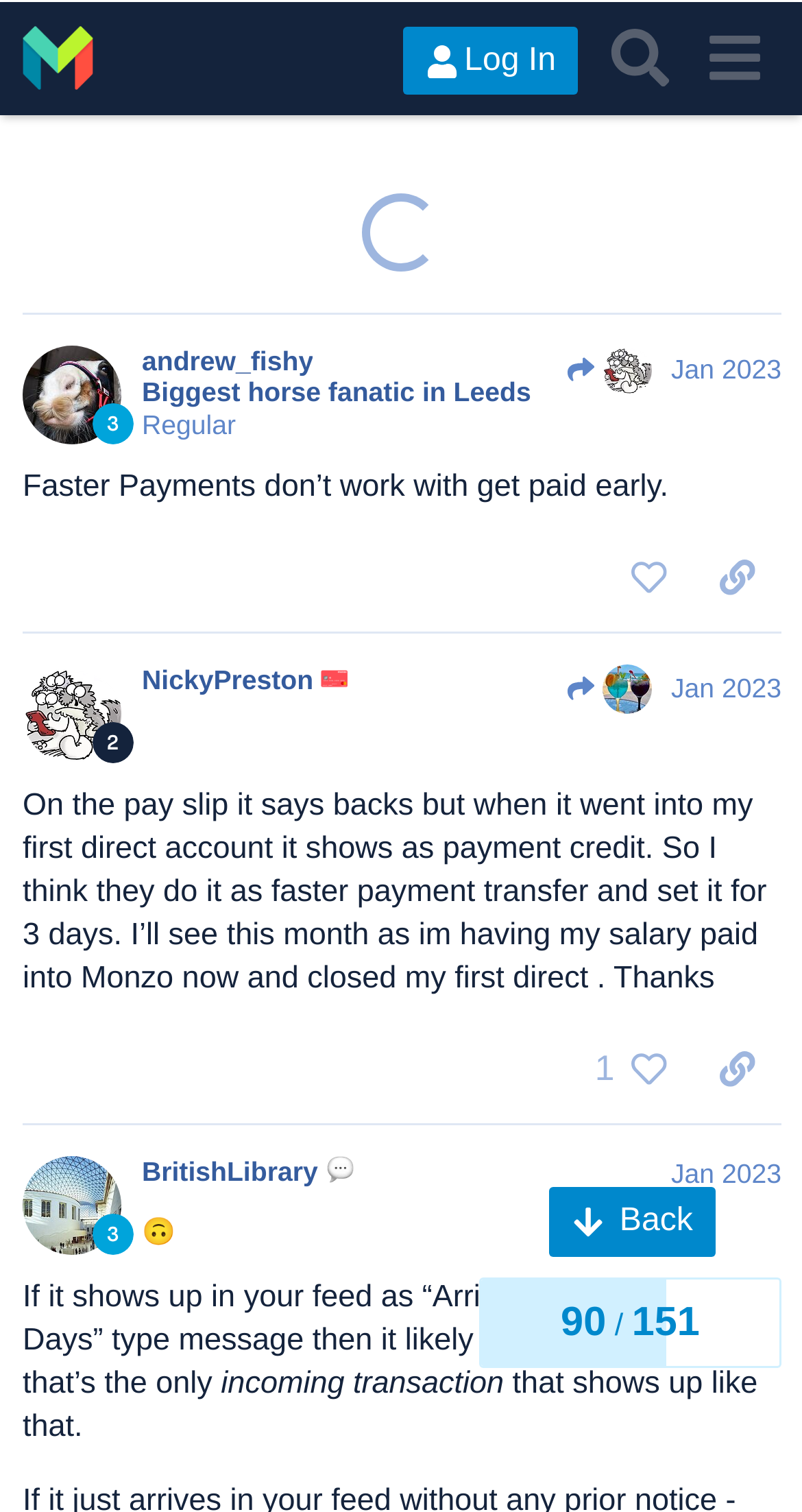Carefully examine the image and provide an in-depth answer to the question: How many posts are on this page?

I counted the number of regions with the label 'post #' on the webpage, and there are three of them, corresponding to posts #91, #92, and an implicit third post.